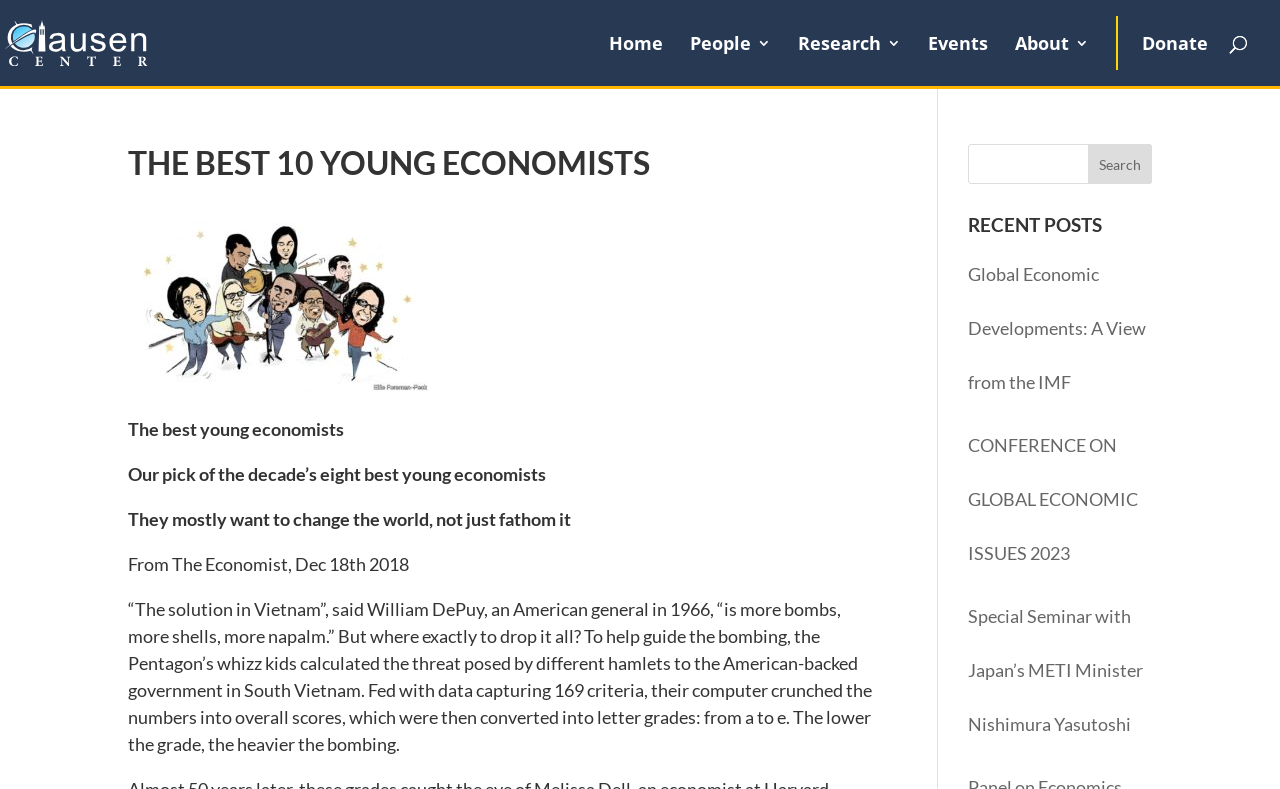Provide the bounding box coordinates for the UI element that is described as: "alt="Clausen Center"".

[0.027, 0.037, 0.178, 0.067]